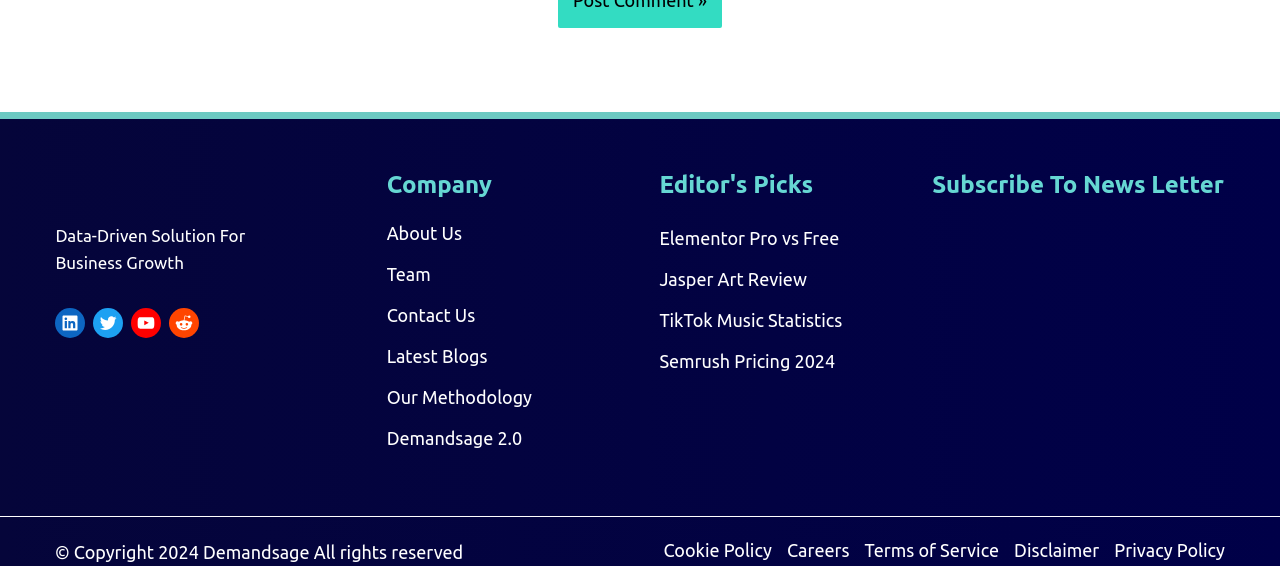What are the social media platforms linked on the webpage?
Refer to the image and provide a one-word or short phrase answer.

LinkedIn, Twitter, YouTube, Reddit